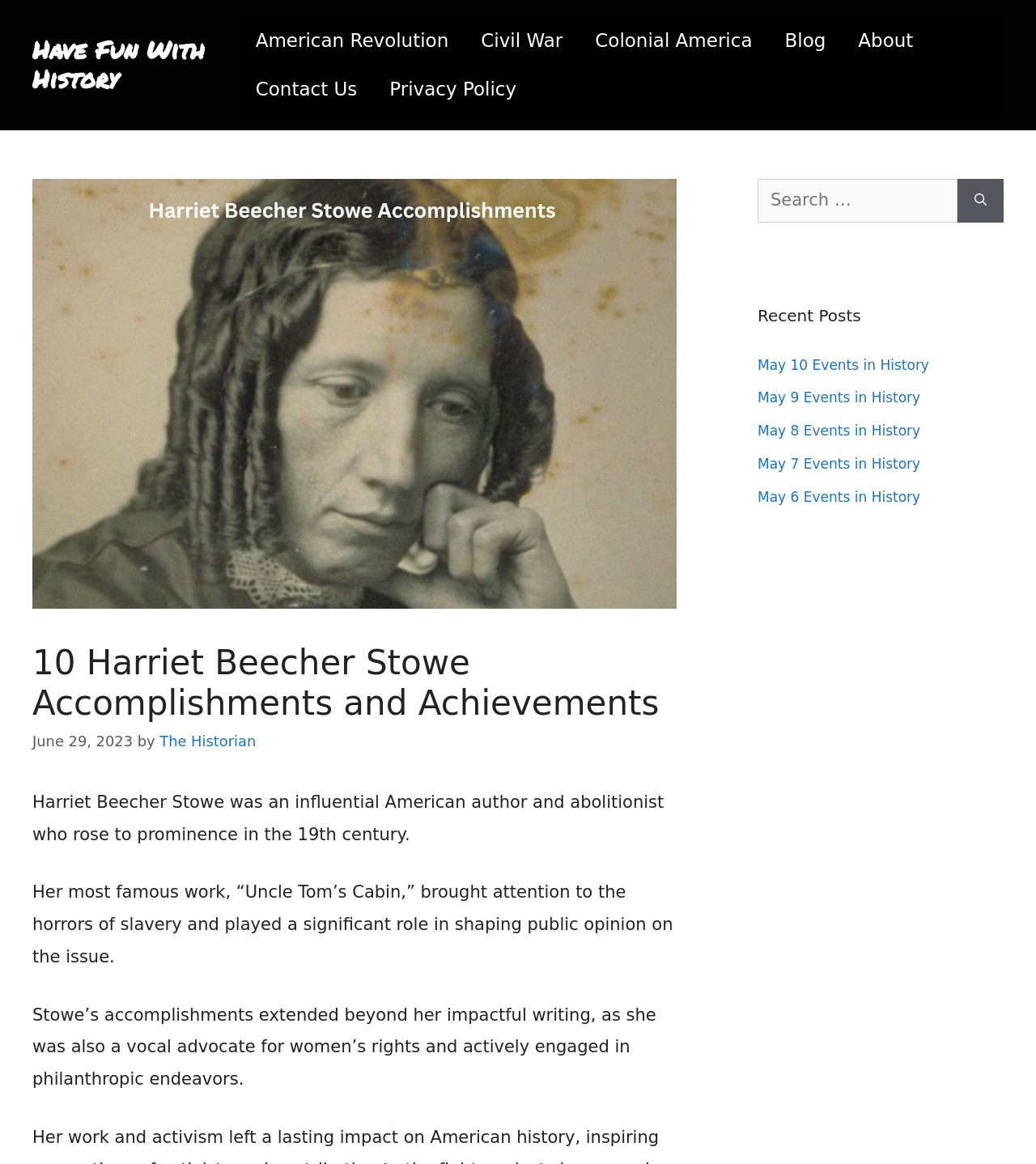Locate the bounding box coordinates of the element's region that should be clicked to carry out the following instruction: "Search for something". The coordinates need to be four float numbers between 0 and 1, i.e., [left, top, right, bottom].

[0.731, 0.154, 0.924, 0.191]